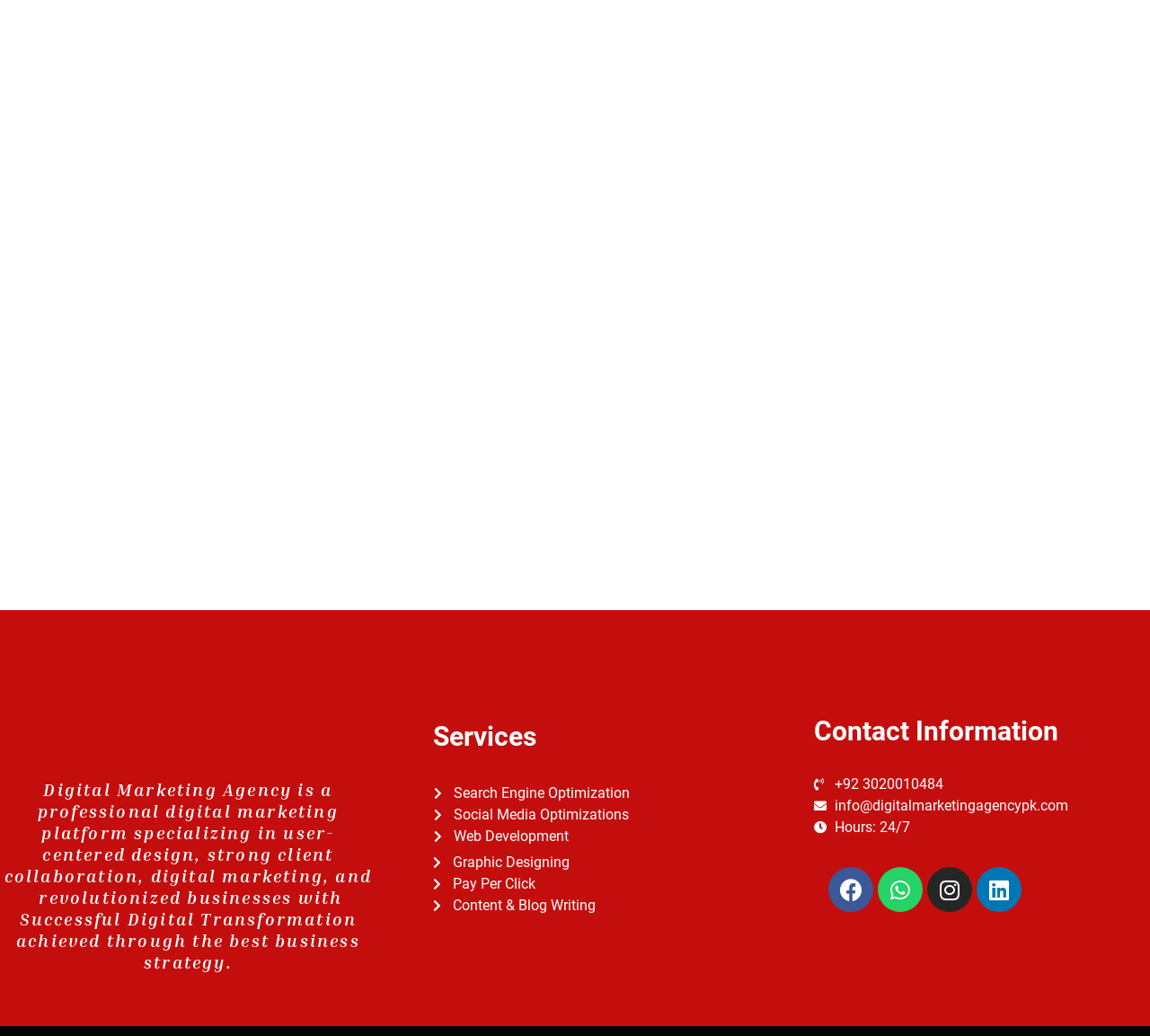Utilize the details in the image to thoroughly answer the following question: What is the name of the agency?

I determined the answer by reading the StaticText element with the description 'Digital Marketing Agency is a professional digital marketing platform...' which is located at the top of the webpage.